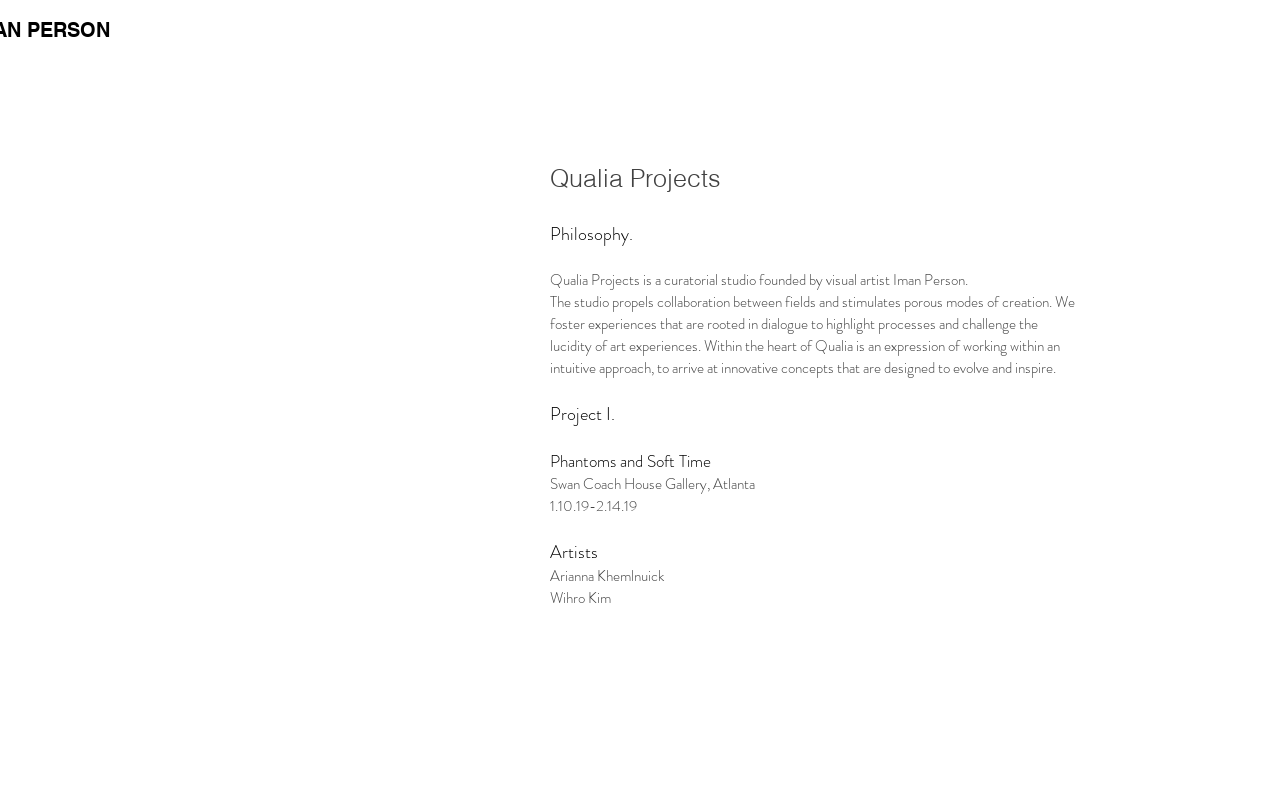What is the name of the curatorial studio?
Answer the question with a detailed and thorough explanation.

The name of the curatorial studio can be found in the StaticText element with the text 'Qualia Projects is a curatorial studio founded by visual artist Iman Person.'